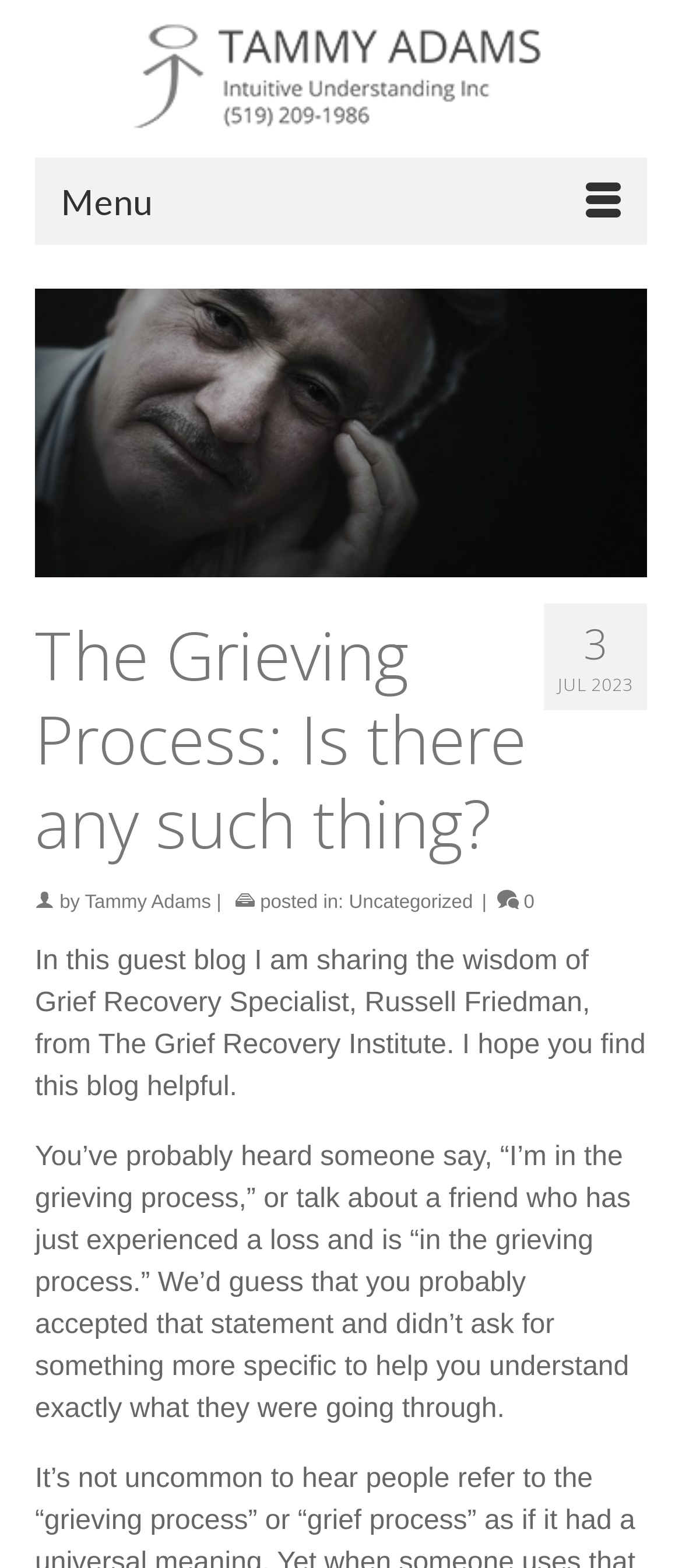Articulate a detailed summary of the webpage's content and design.

The webpage is a blog post titled "The Grieving Process: Is there any such thing?" by Tammy Adams. At the top left corner, there is a logo of Intuitive Understanding inc, accompanied by a link and an image. Next to the logo, there is a "Menu" button. 

Below the logo and the menu button, there is a section that displays the date "JUL 2023" and a header with the title of the blog post. The title is followed by the author's name, "Tammy Adams", and the categories "Uncategorized" and a share icon. 

The main content of the blog post is divided into two paragraphs. The first paragraph introduces the topic of the grieving process and the author's intention to share the wisdom of Grief Recovery Specialist, Russell Friedman. The second paragraph starts with a question about the common phrase "in the grieving process" and how people often accept it without asking for more specific information.